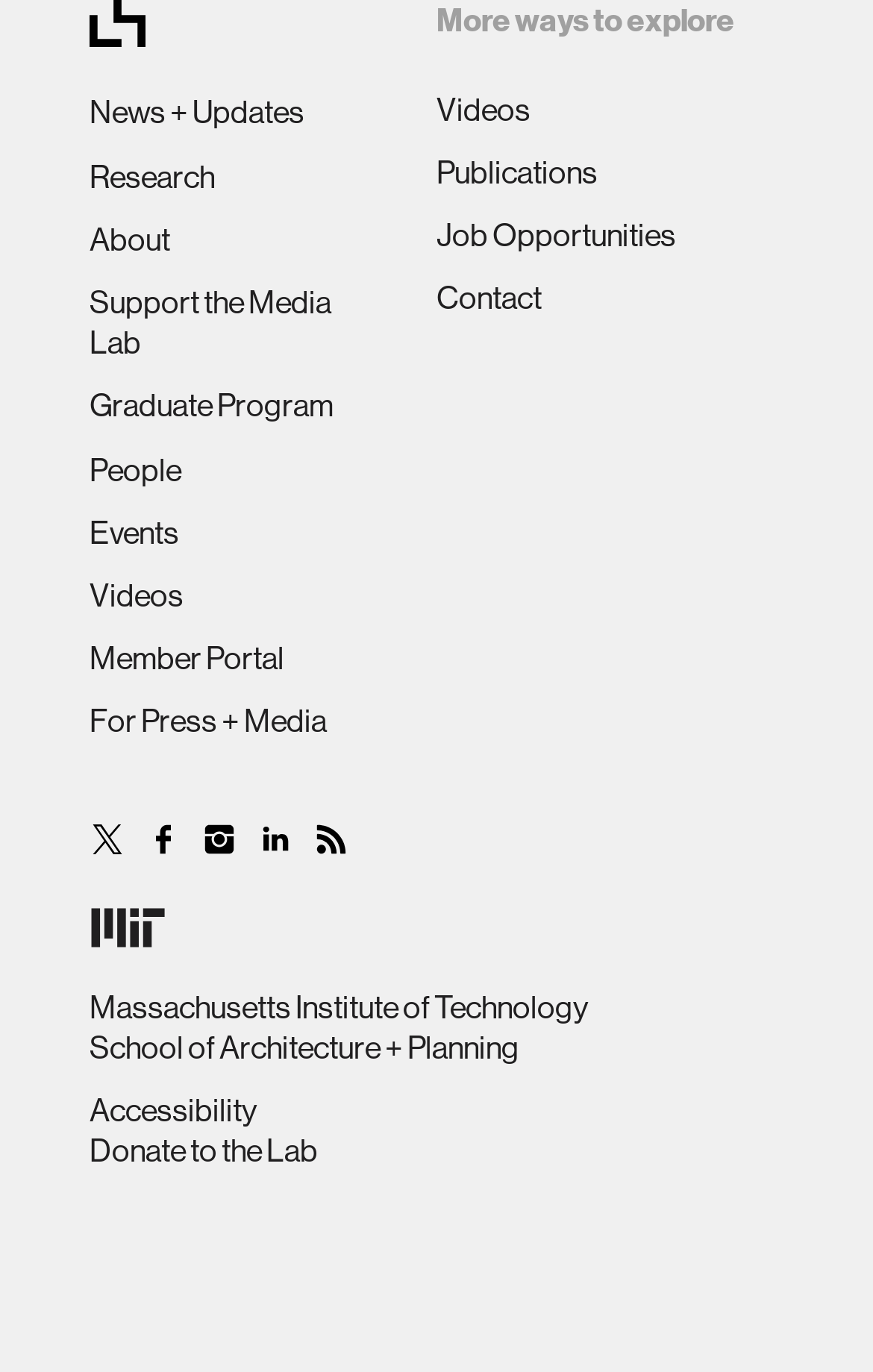Reply to the question with a brief word or phrase: What is the last link in the 'More ways to explore' section?

Contact